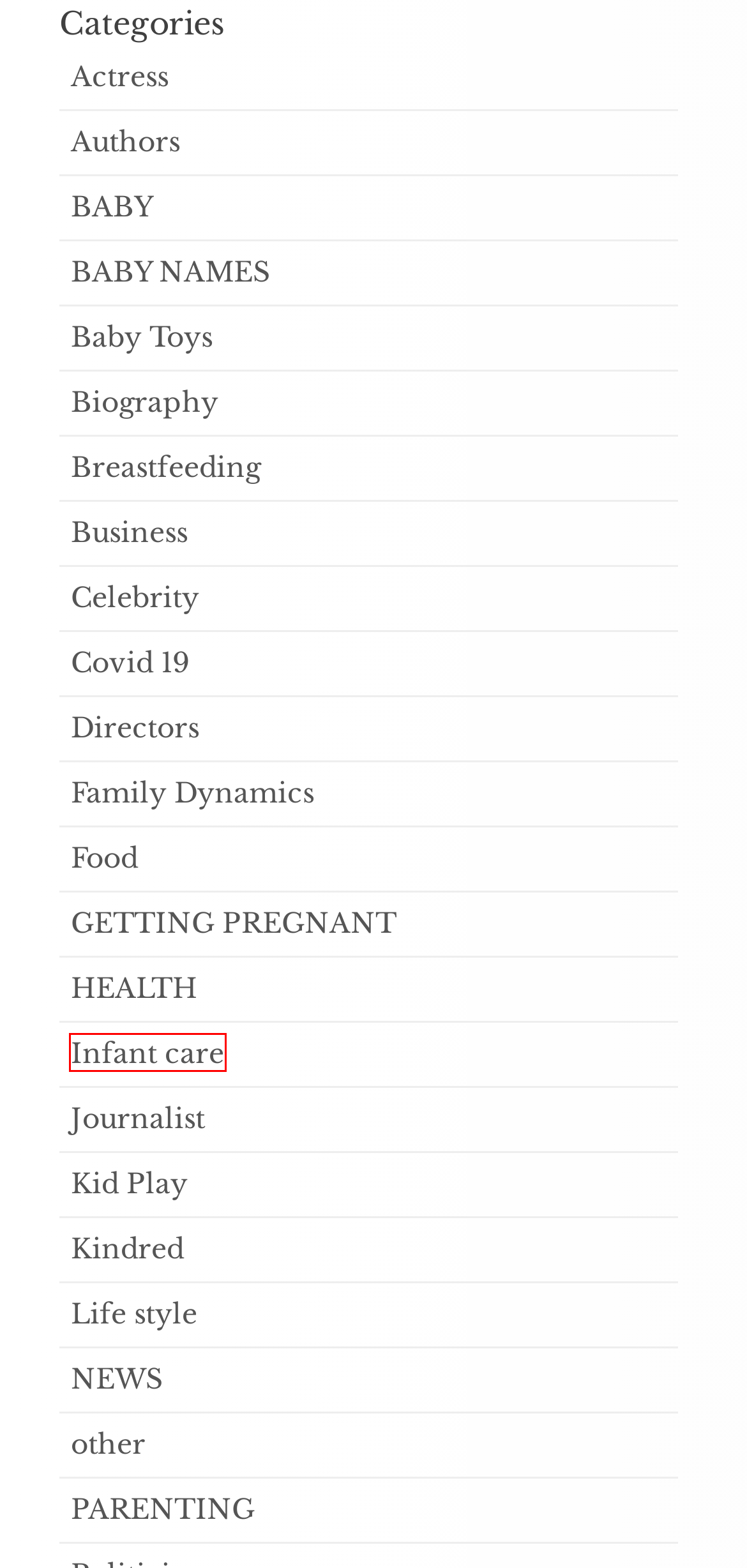Analyze the webpage screenshot with a red bounding box highlighting a UI element. Select the description that best matches the new webpage after clicking the highlighted element. Here are the options:
A. Baby Toys Archives - Baby Care
B. Business Archives - Baby Care
C. Breastfeeding Archives - Baby Care
D. Biography Archives - Baby Care
E. BABY NAMES Archives - Baby Care
F. Food Archives - Baby Care
G. other Archives - Baby Care
H. Infant care Archives - Baby Care

H